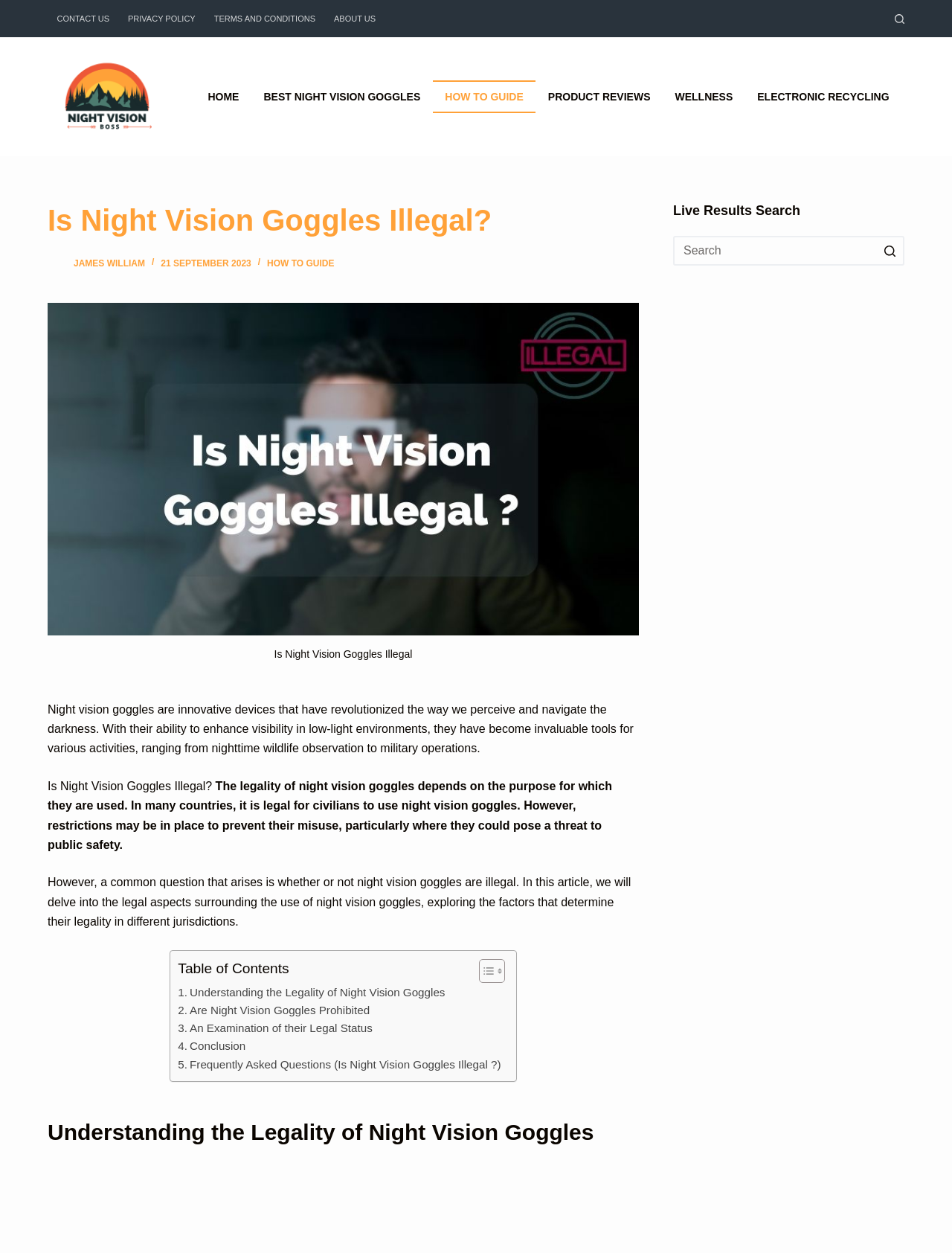Identify the bounding box for the element characterized by the following description: "Wellness".

[0.696, 0.064, 0.783, 0.09]